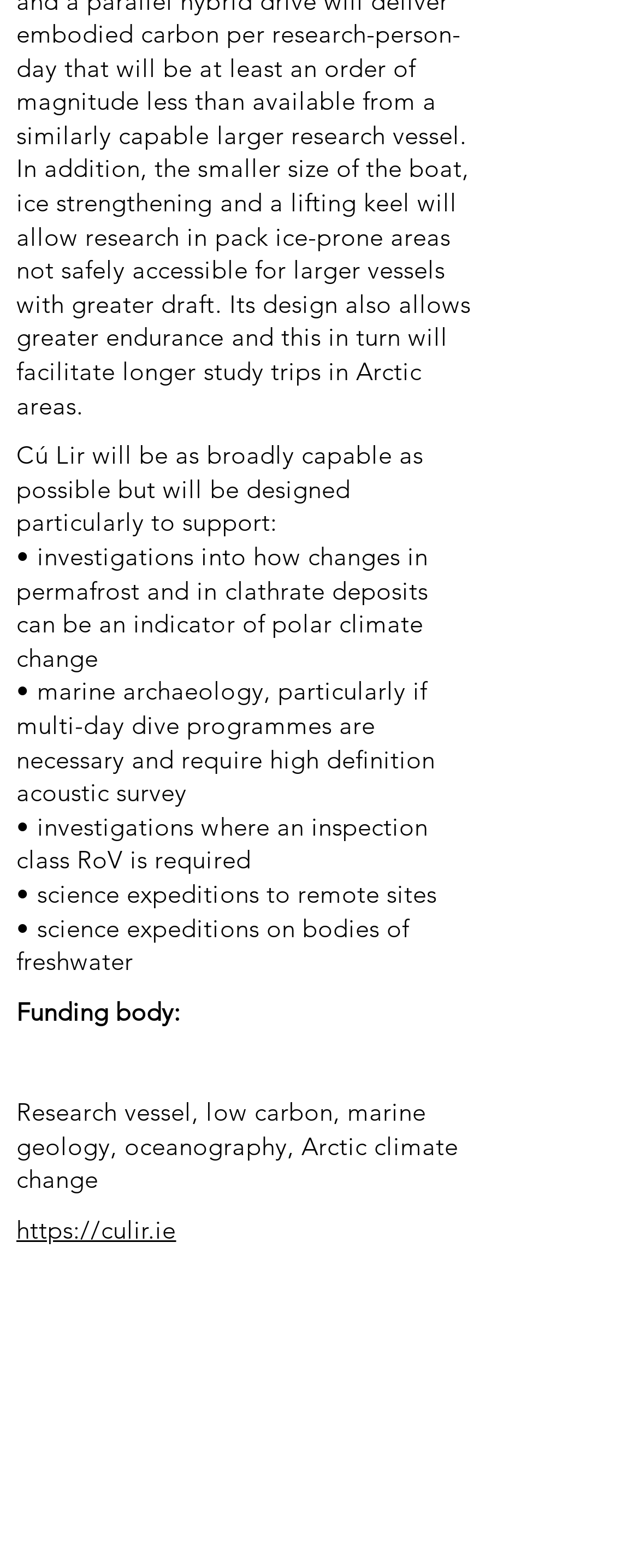What is the website of Cú Lir?
Please use the image to provide a one-word or short phrase answer.

https://culir.ie